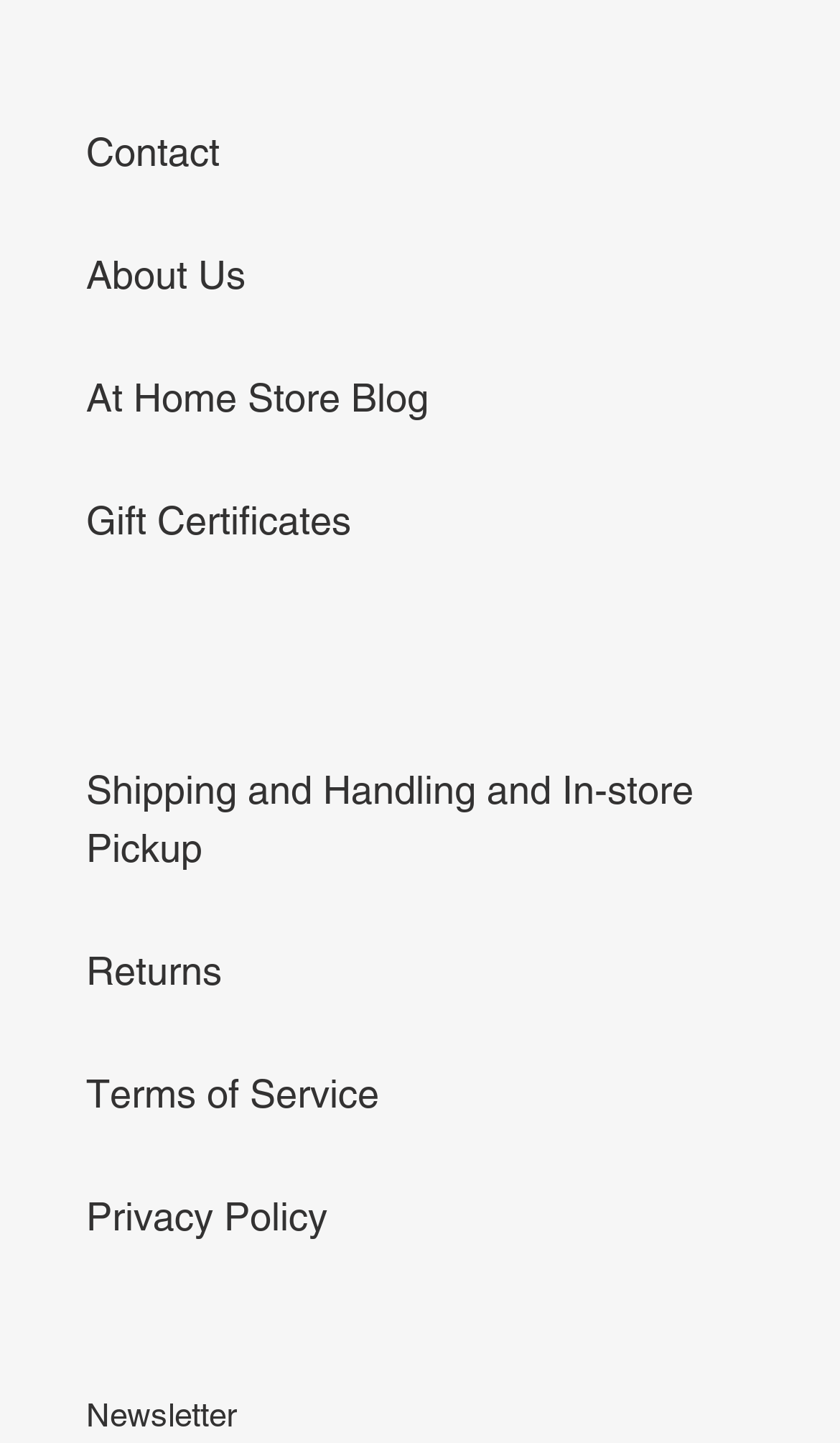What is the purpose of the link 'Shipping and Handling and In-store Pickup'?
Based on the screenshot, answer the question with a single word or phrase.

To provide shipping information